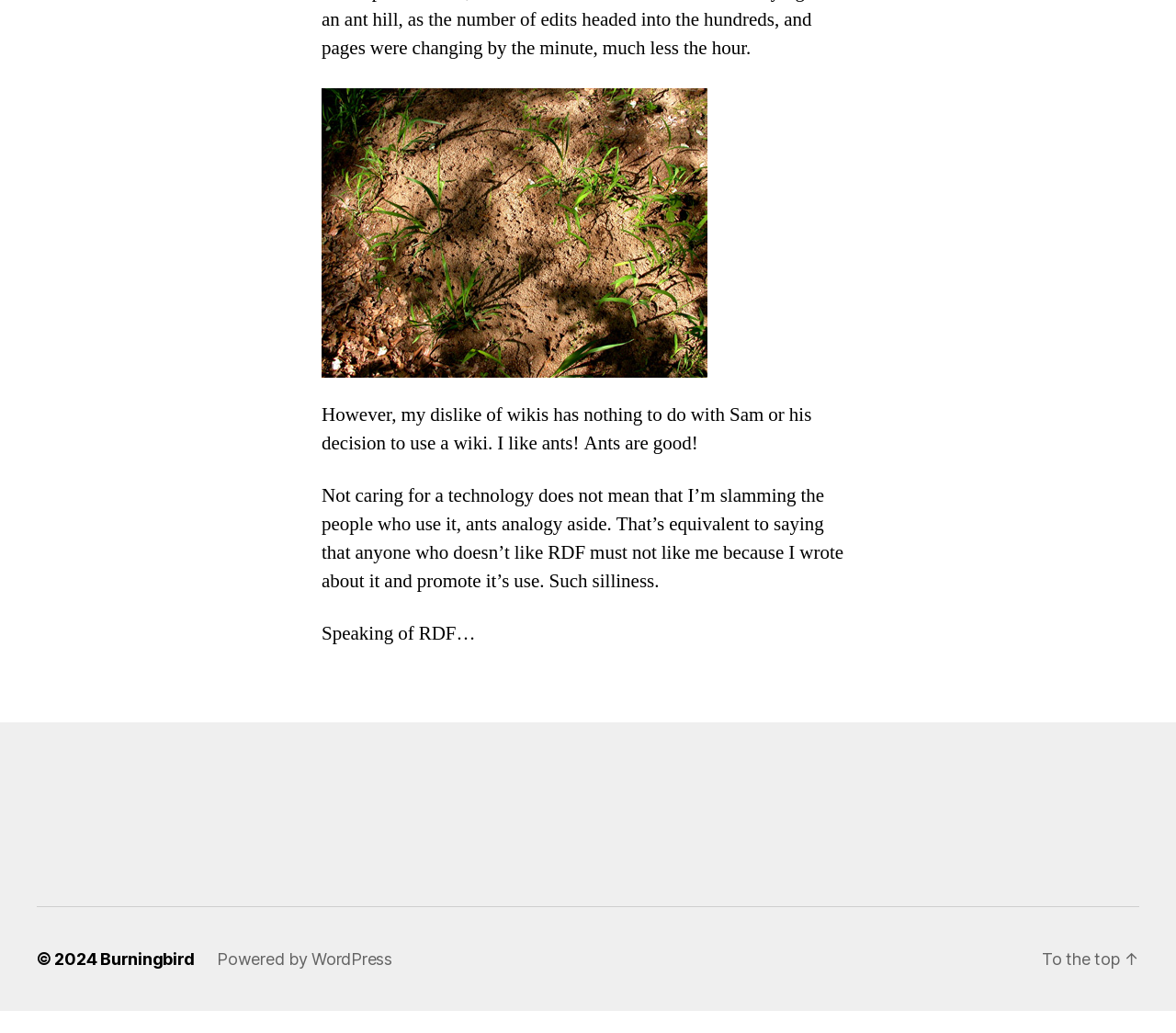What is the name of the author's blog?
Please answer the question with a detailed and comprehensive explanation.

The webpage has a link at the bottom that says 'Burningbird', which is likely the name of the author's blog.